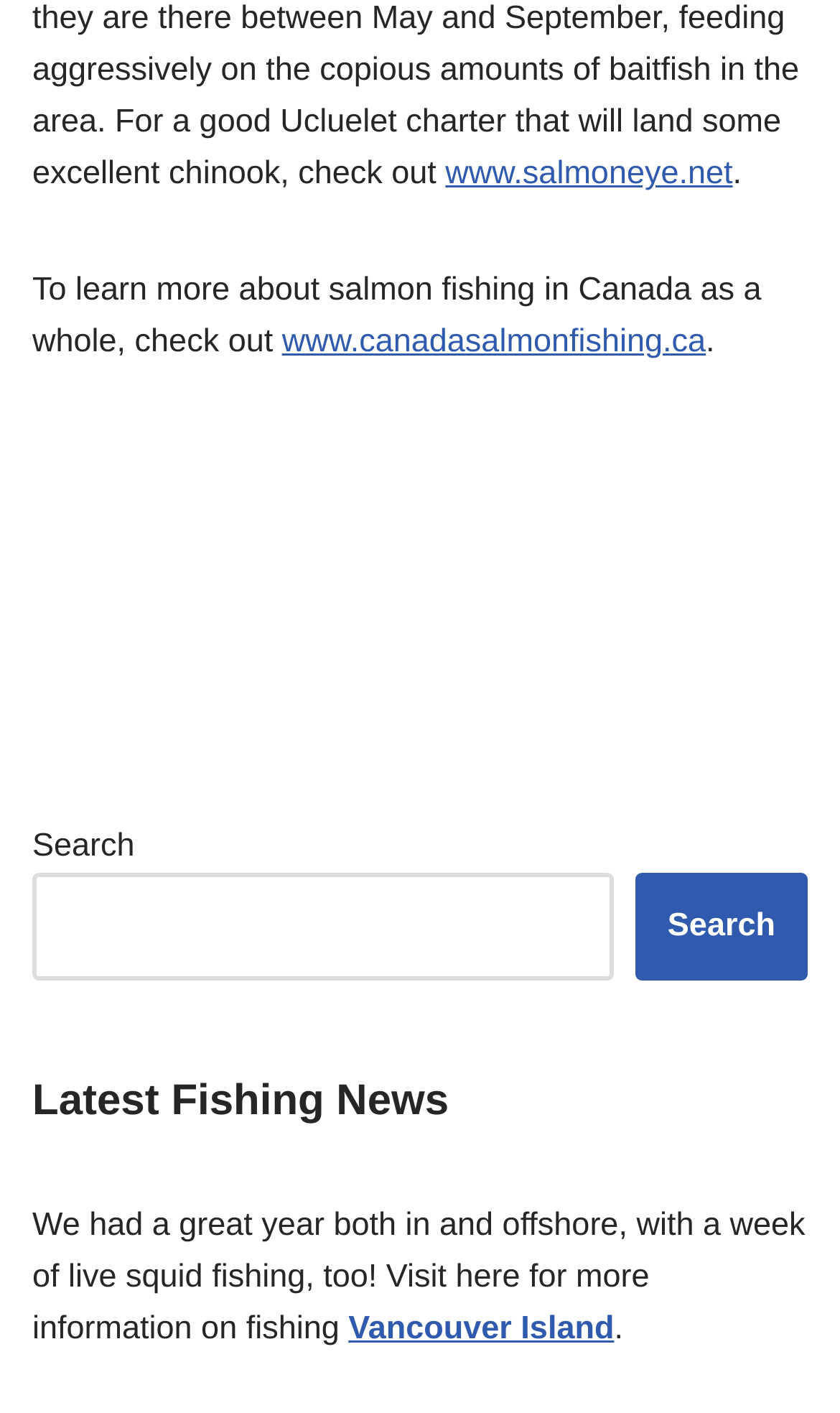What is the purpose of the search box? Based on the image, give a response in one word or a short phrase.

To search the website